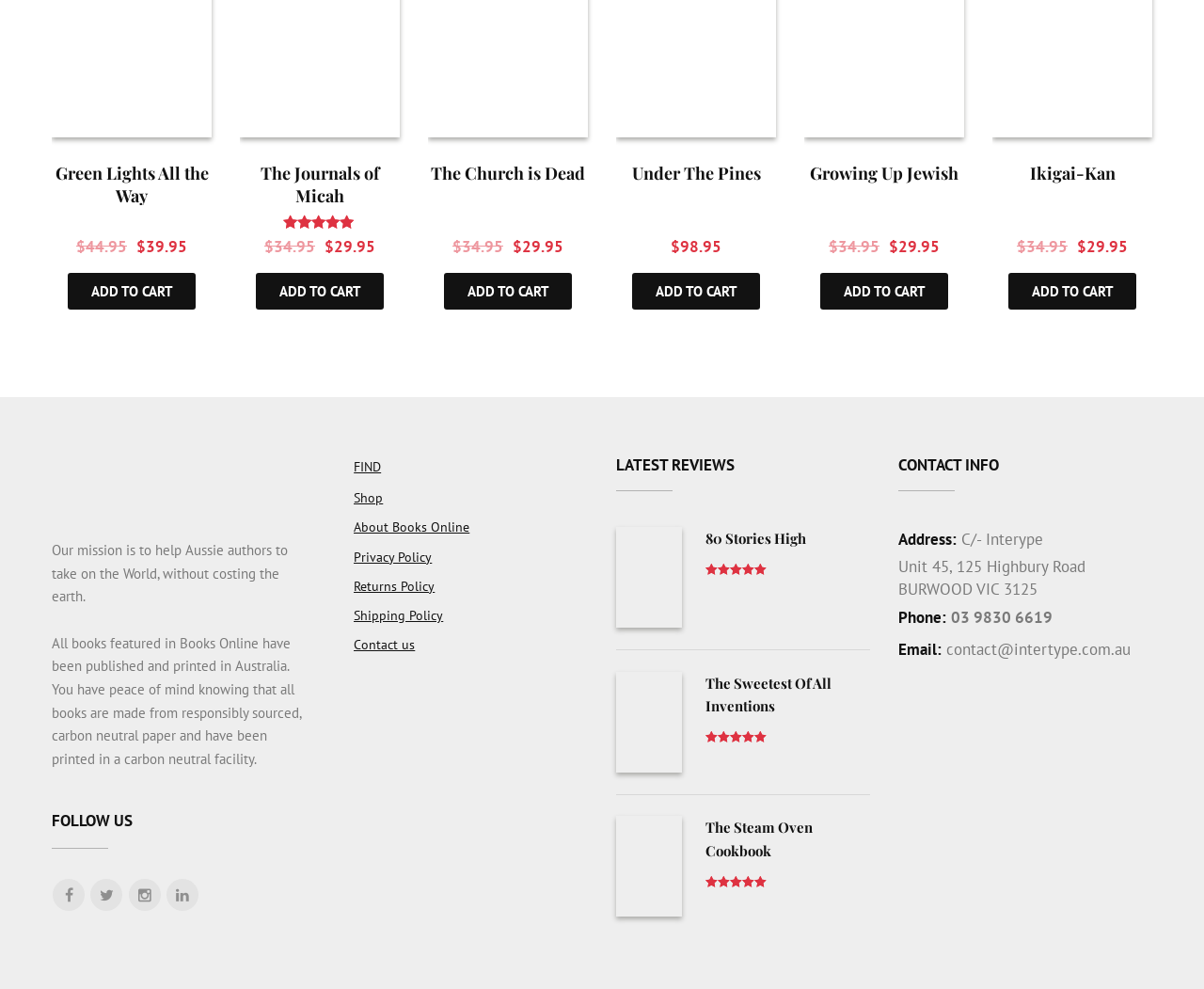Using the elements shown in the image, answer the question comprehensively: What is the current price of 'The Journals of Micah'?

The current price of 'The Journals of Micah' is $29.95 as indicated by the StaticText element with the text 'Current price is: $29.95'.